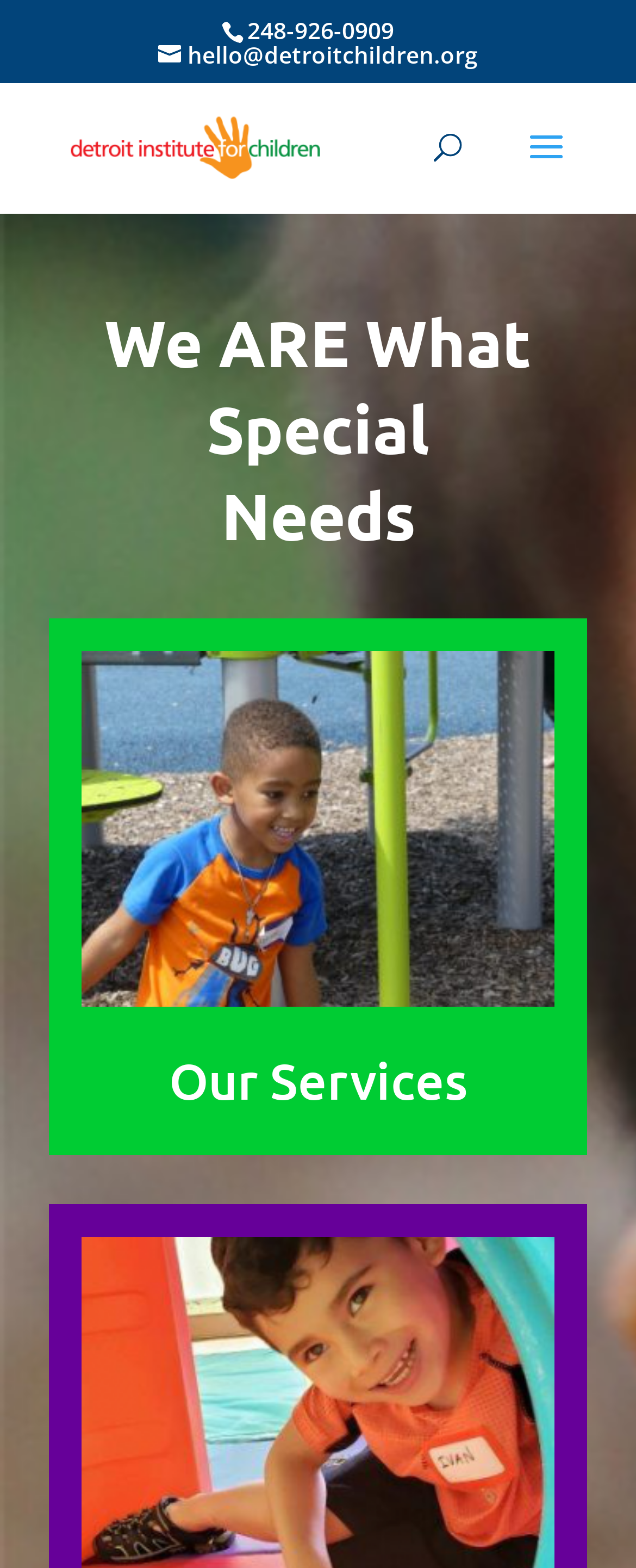What is the main category of services offered?
Please give a detailed answer to the question using the information shown in the image.

The heading 'Our Services' at coordinates [0.128, 0.673, 0.872, 0.715] and the link 'Our Services' at coordinates [0.265, 0.669, 0.735, 0.708] indicate that the main category of services offered by this organization is 'Our Services', which likely includes various programs and support for children with special needs.